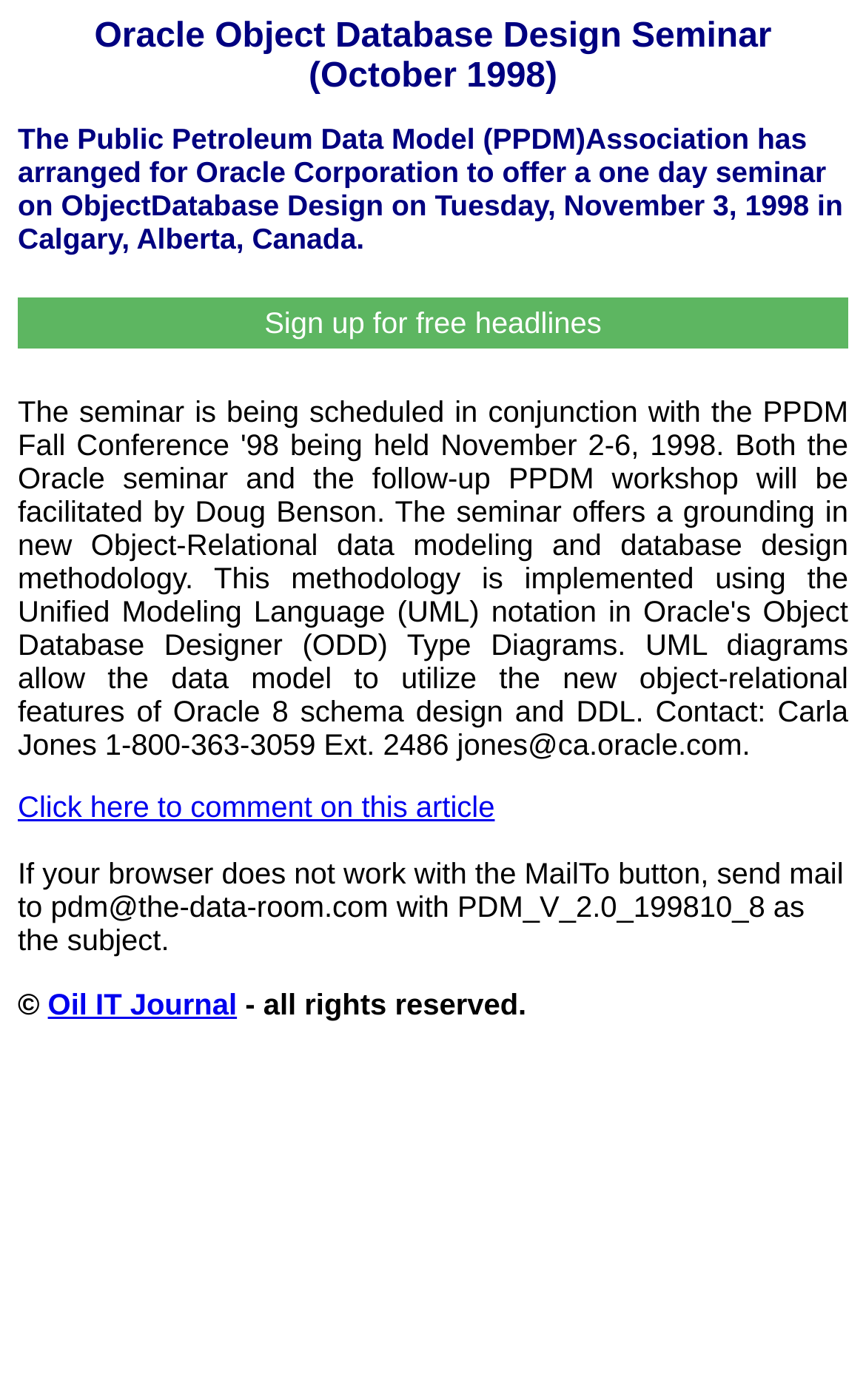What is the date of the seminar?
Please provide a single word or phrase as your answer based on the screenshot.

November 3, 1998